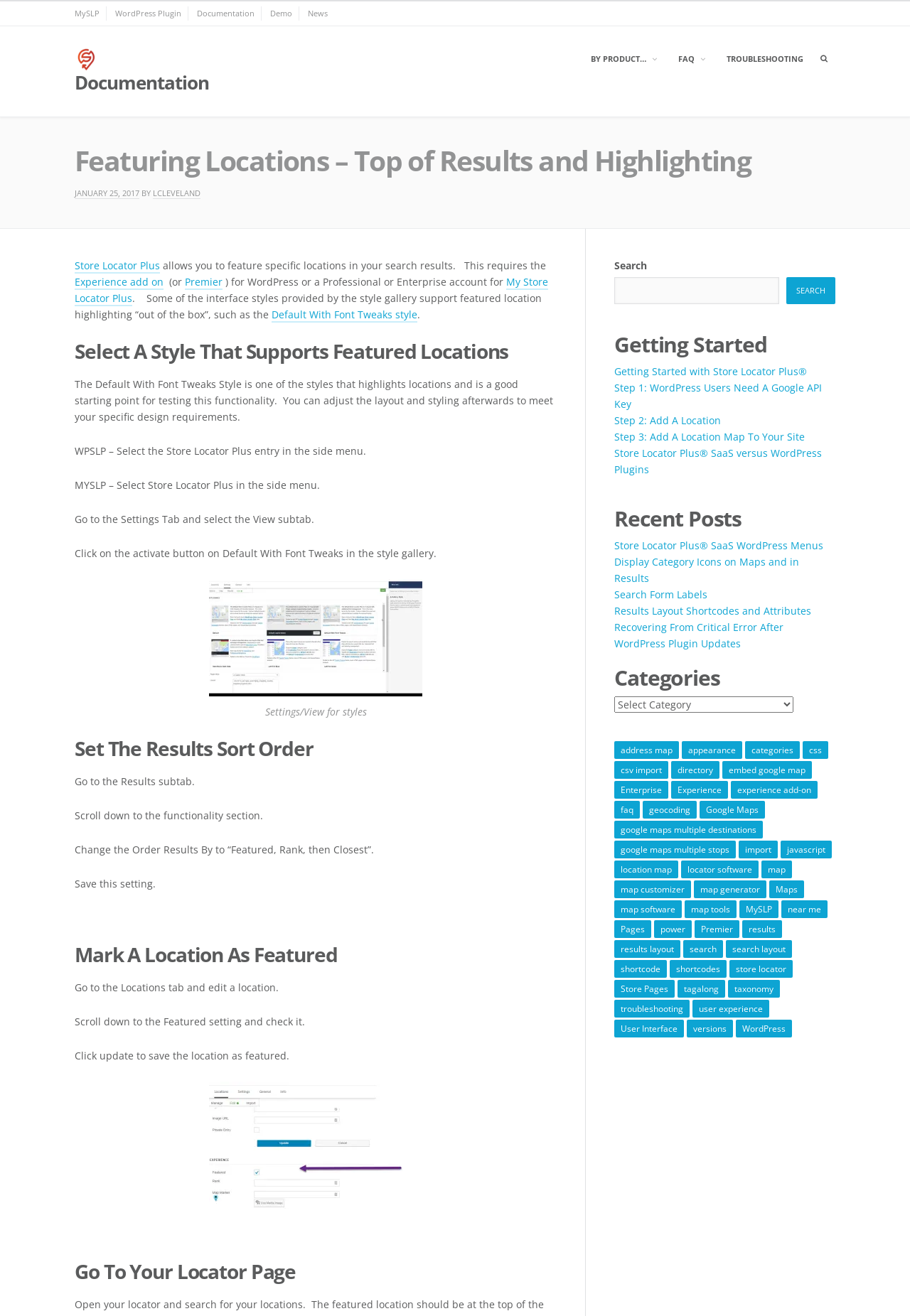What is the purpose of the Experience add-on?
Using the image, provide a detailed and thorough answer to the question.

The Experience add-on is required to feature specific locations in search results, as mentioned in the text 'This requires the Experience add on (or Premier) for WordPress or a Professional or Enterprise account'.